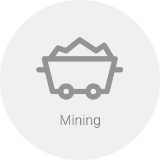What is written below the illustration?
Based on the image, please offer an in-depth response to the question.

According to the caption, the word 'Mining' is displayed prominently below the illustration of the mining cart, which highlights the mining sector.